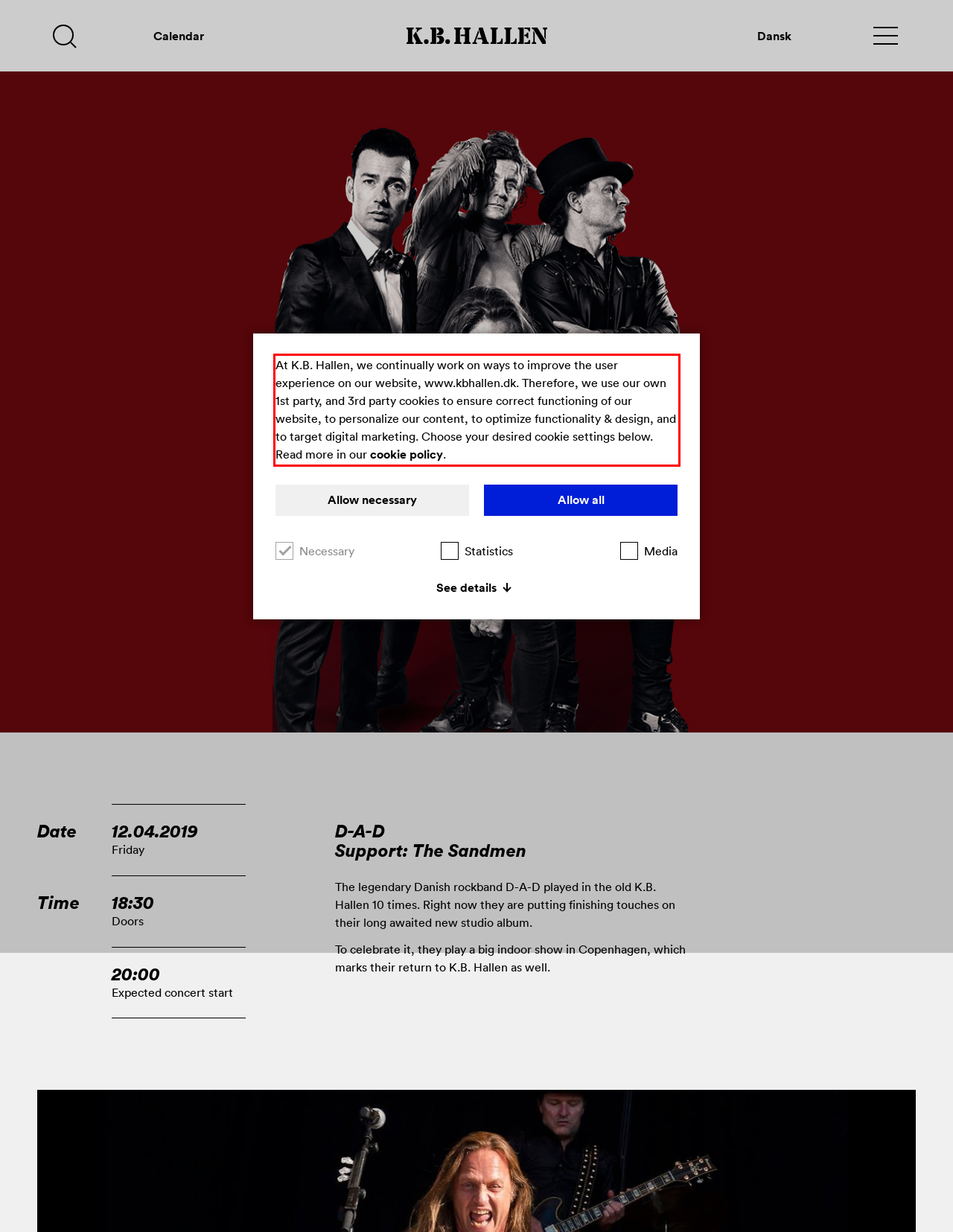The screenshot provided shows a webpage with a red bounding box. Apply OCR to the text within this red bounding box and provide the extracted content.

At K.B. Hallen, we continually work on ways to improve the user experience on our website, www.kbhallen.dk. Therefore, we use our own 1st party, and 3rd party cookies to ensure correct functioning of our website, to personalize our content, to optimize functionality & design, and to target digital marketing. Choose your desired cookie settings below. Read more in our cookie policy.